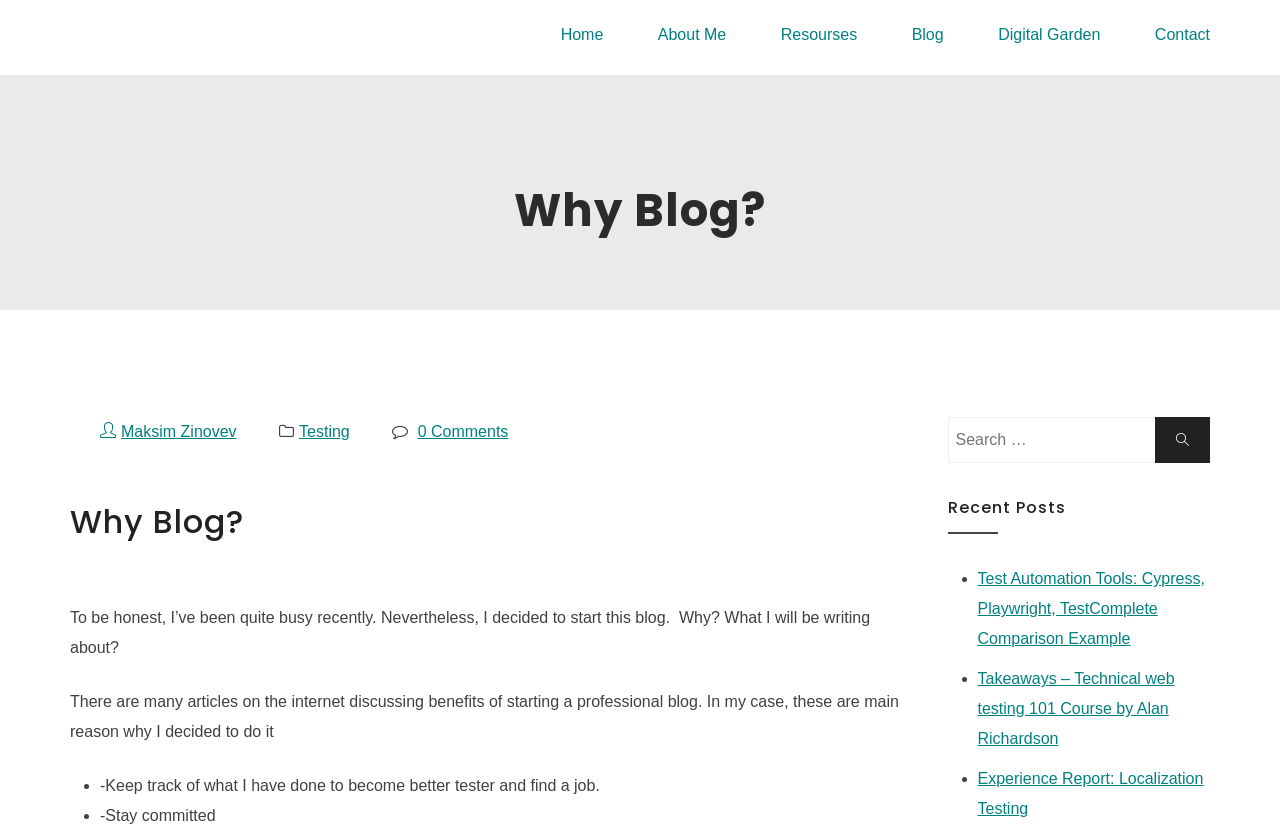Could you locate the bounding box coordinates for the section that should be clicked to accomplish this task: "Visit the 'About Me' page".

[0.506, 0.024, 0.575, 0.06]